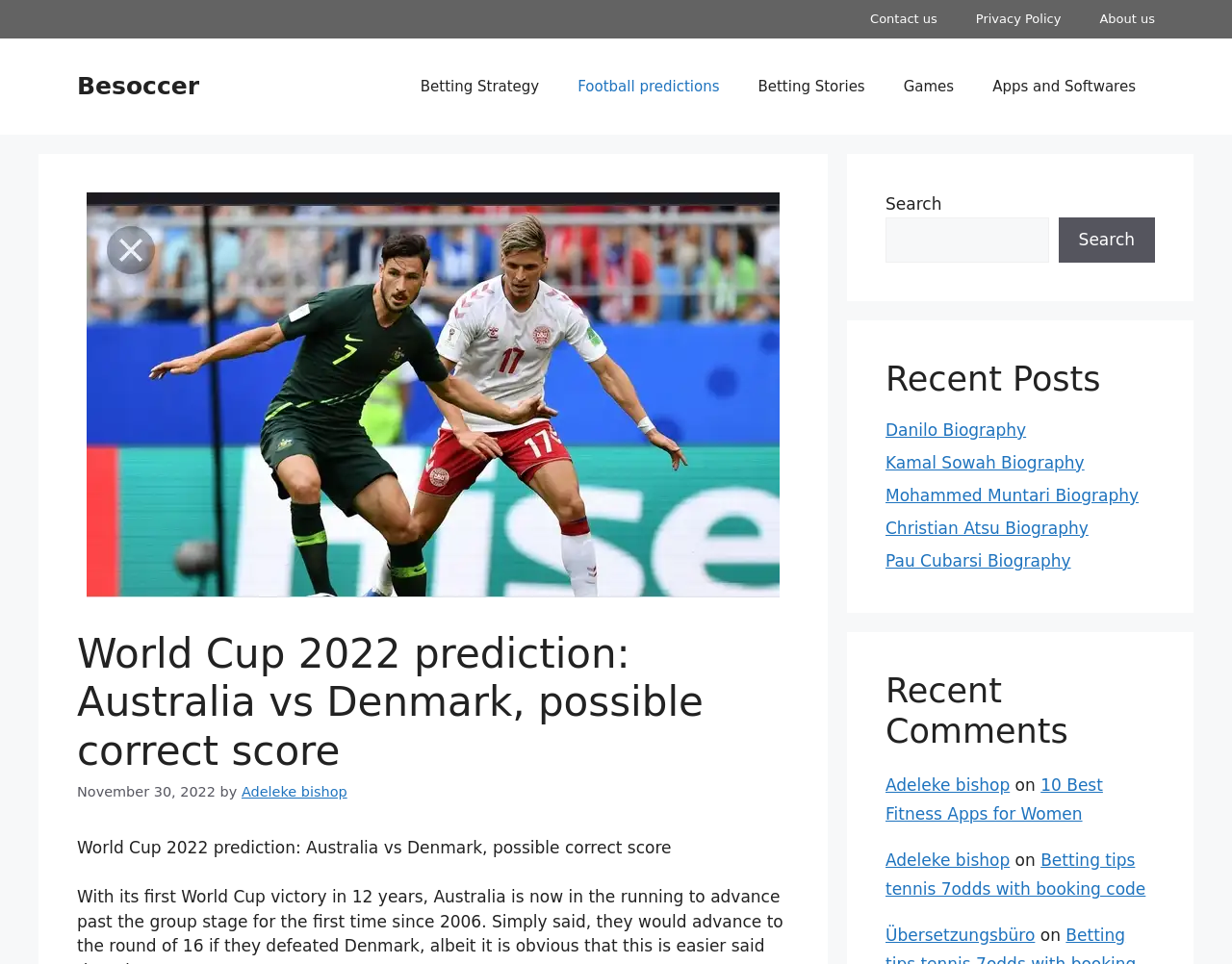What type of posts are listed in the 'Recent Posts' section?
Using the details from the image, give an elaborate explanation to answer the question.

In the 'Recent Posts' section, I found links to biographies of individuals such as Danilo, Kamal Sowah, and Christian Atsu, suggesting that this section lists biographical posts.